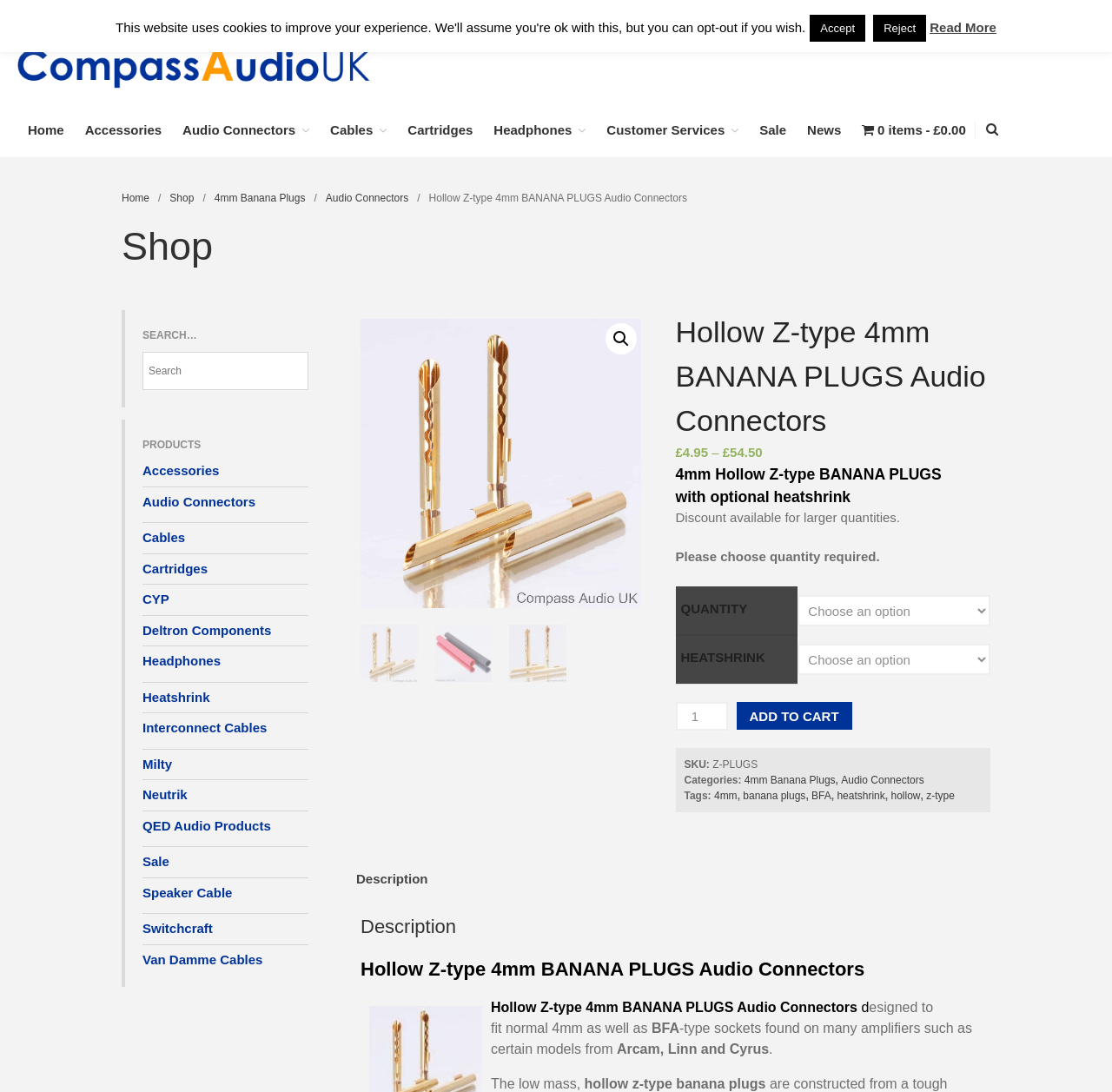Please mark the clickable region by giving the bounding box coordinates needed to complete this instruction: "View product details of Hollow Z-type 4mm BANANA PLUGS Audio Connectors".

[0.316, 0.284, 0.584, 0.564]